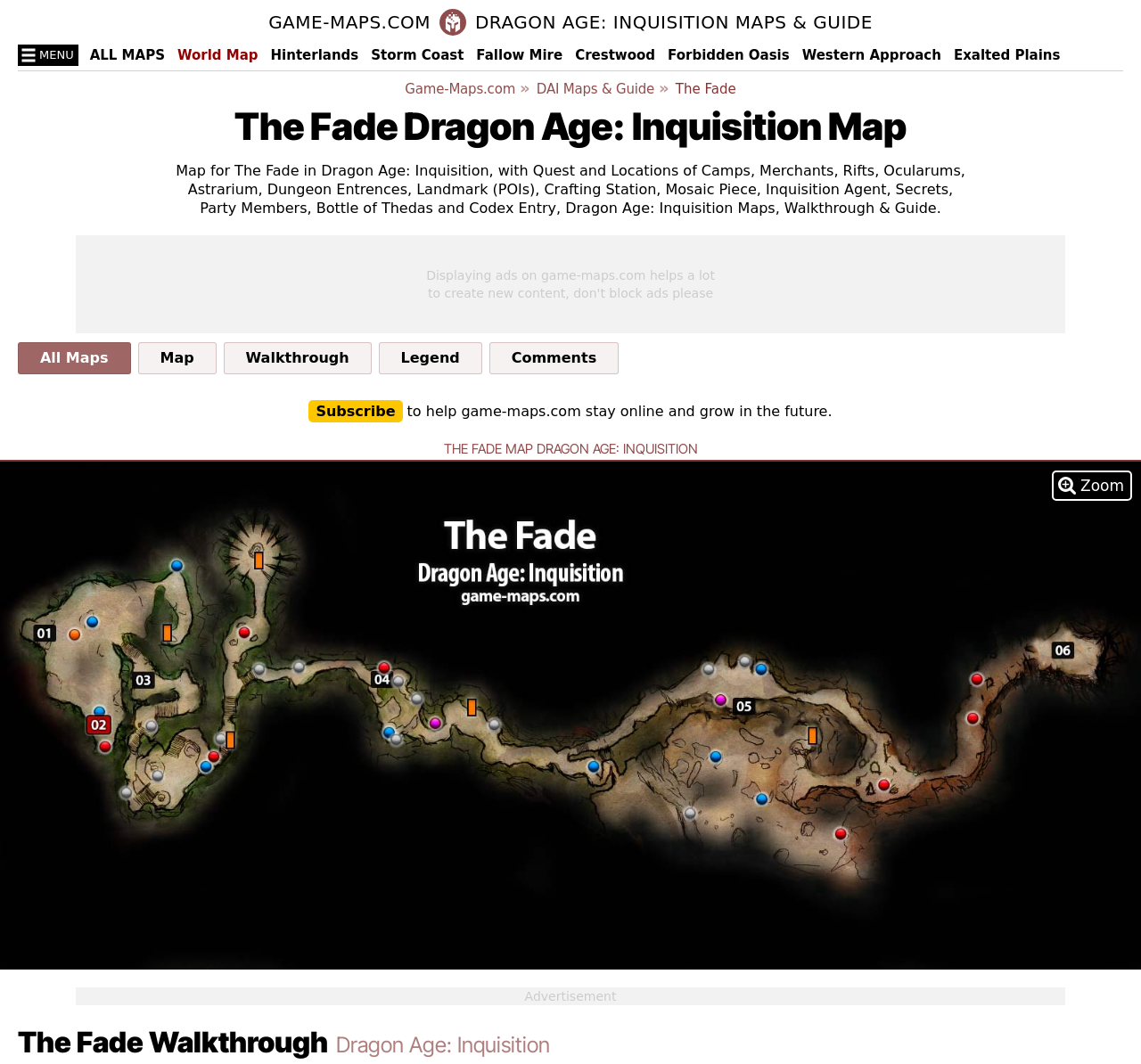Please find the bounding box coordinates of the element that needs to be clicked to perform the following instruction: "View the 'The Fade' map". The bounding box coordinates should be four float numbers between 0 and 1, represented as [left, top, right, bottom].

[0.437, 0.085, 0.5, 0.106]